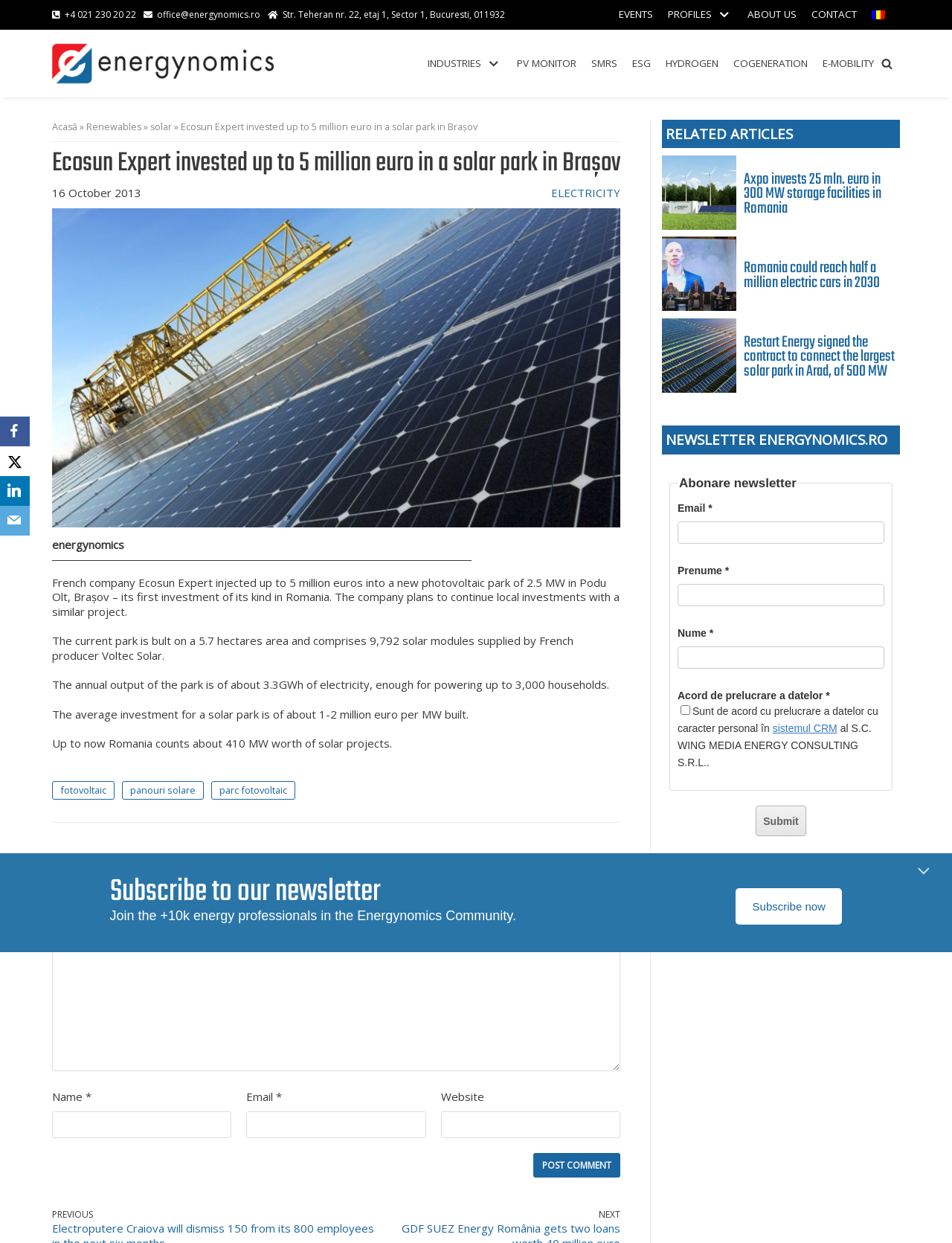Please determine the bounding box coordinates for the element that should be clicked to follow these instructions: "Click on the 'CONTACT' link".

[0.852, 0.004, 0.9, 0.019]